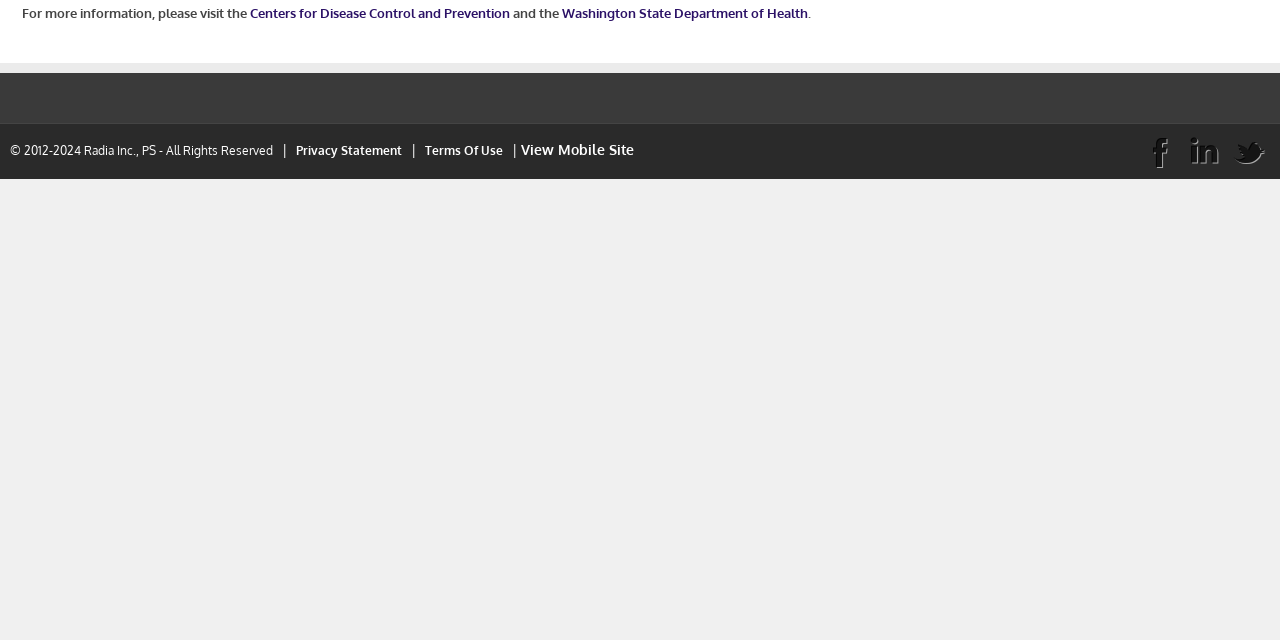Based on the description "Washington State Department of Health", find the bounding box of the specified UI element.

[0.439, 0.008, 0.631, 0.033]